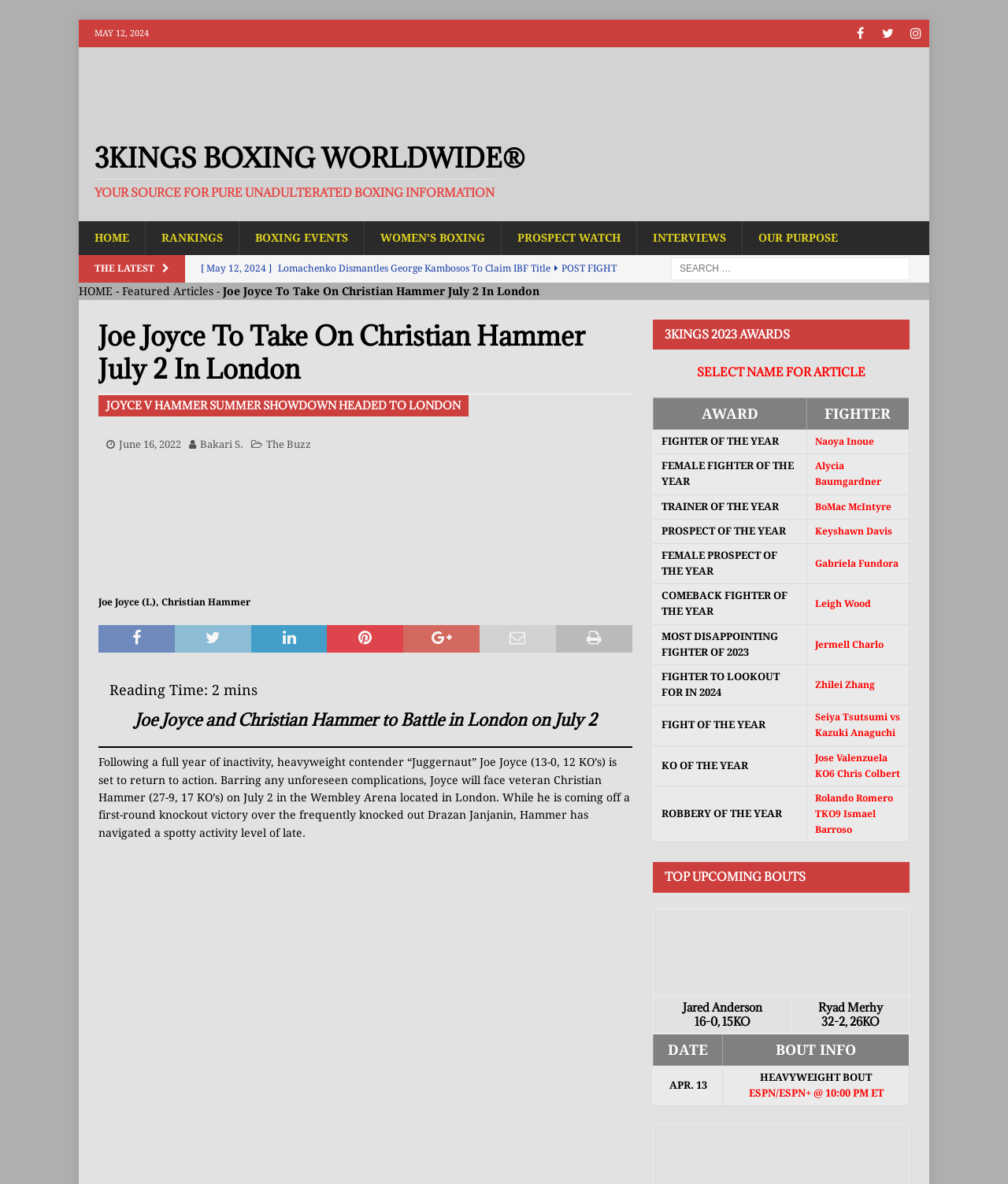Please provide a comprehensive response to the question based on the details in the image: What is the purpose of the search box?

The search box is located at the top right corner of the webpage, and it is likely that users can input keywords to search for specific articles or topics related to boxing, which is the main theme of the website.